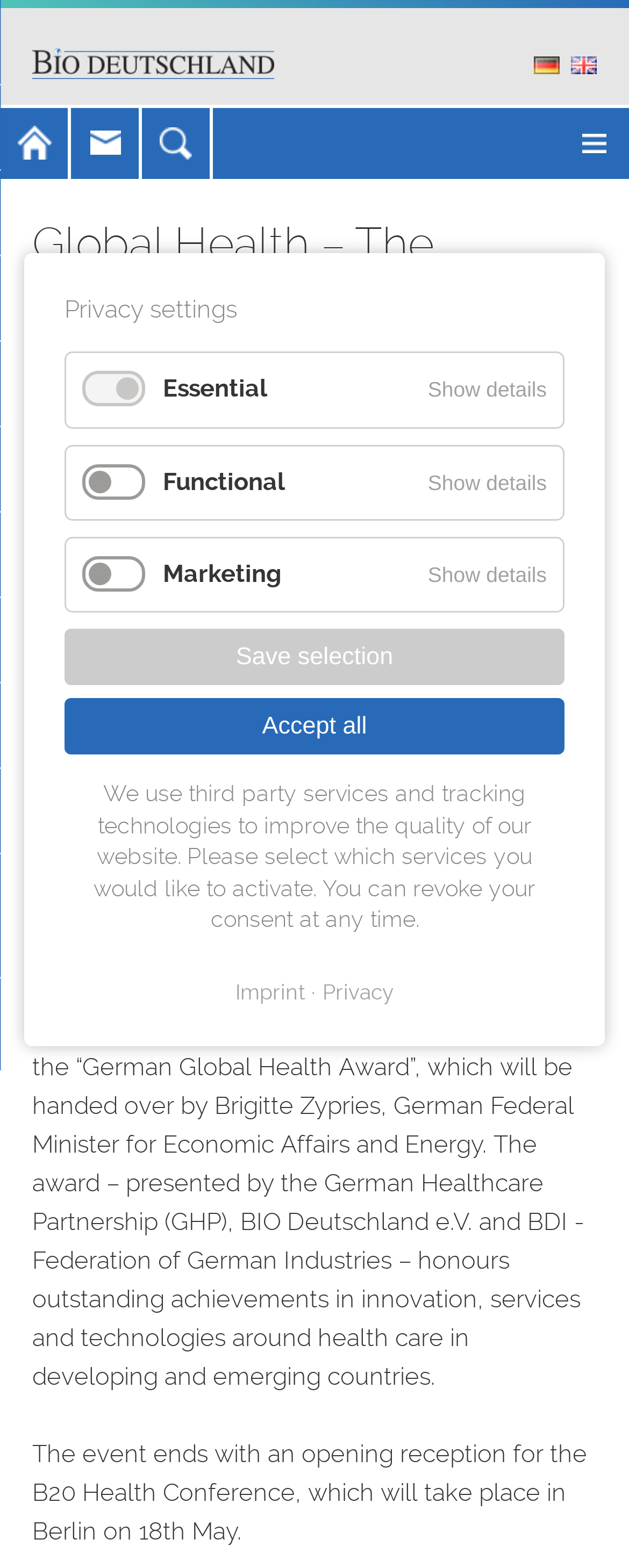Give a short answer to this question using one word or a phrase:
What is the purpose of Session 1?

To learn from German parliament parties